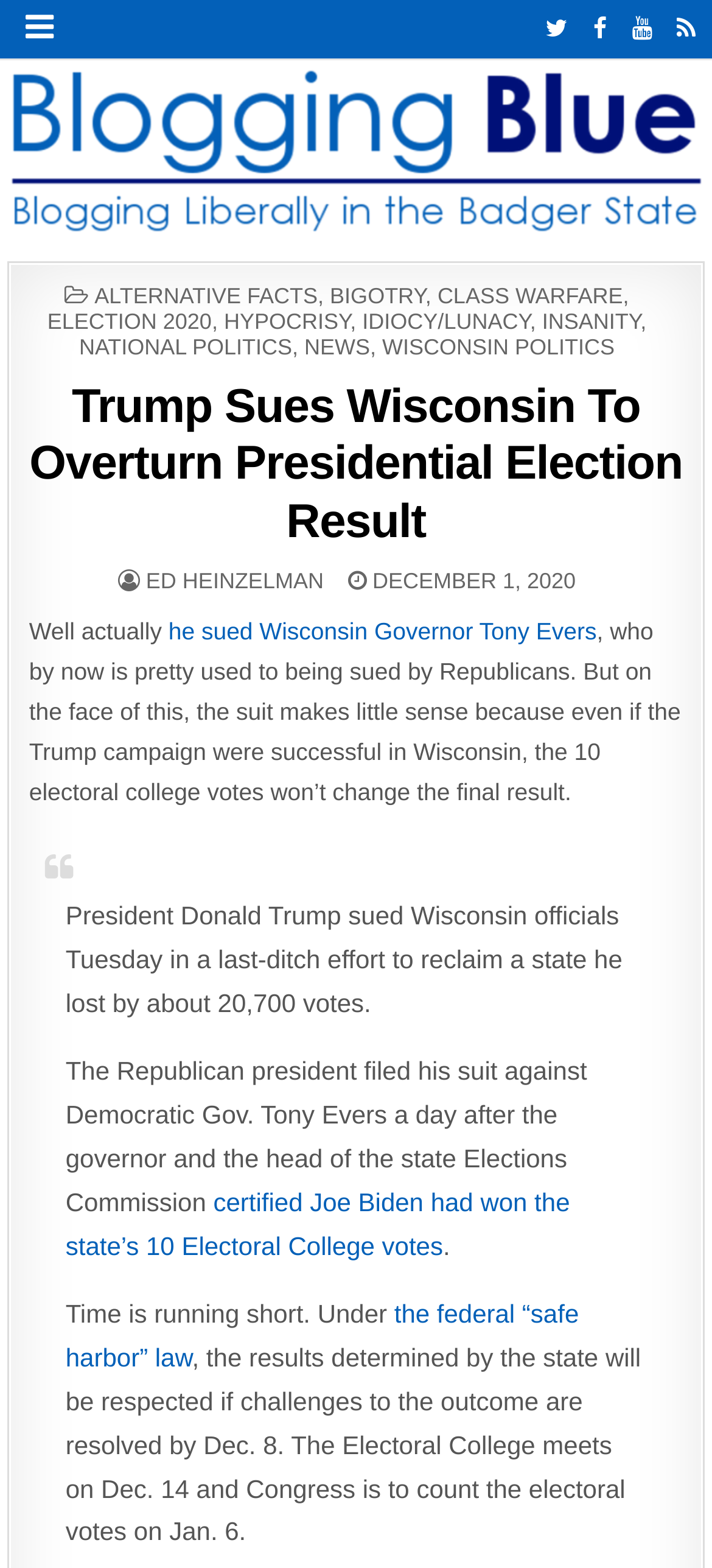Who certified Joe Biden as the winner of Wisconsin's electoral college votes?
Based on the image, answer the question with a single word or brief phrase.

Governor and the head of the state Elections Commission